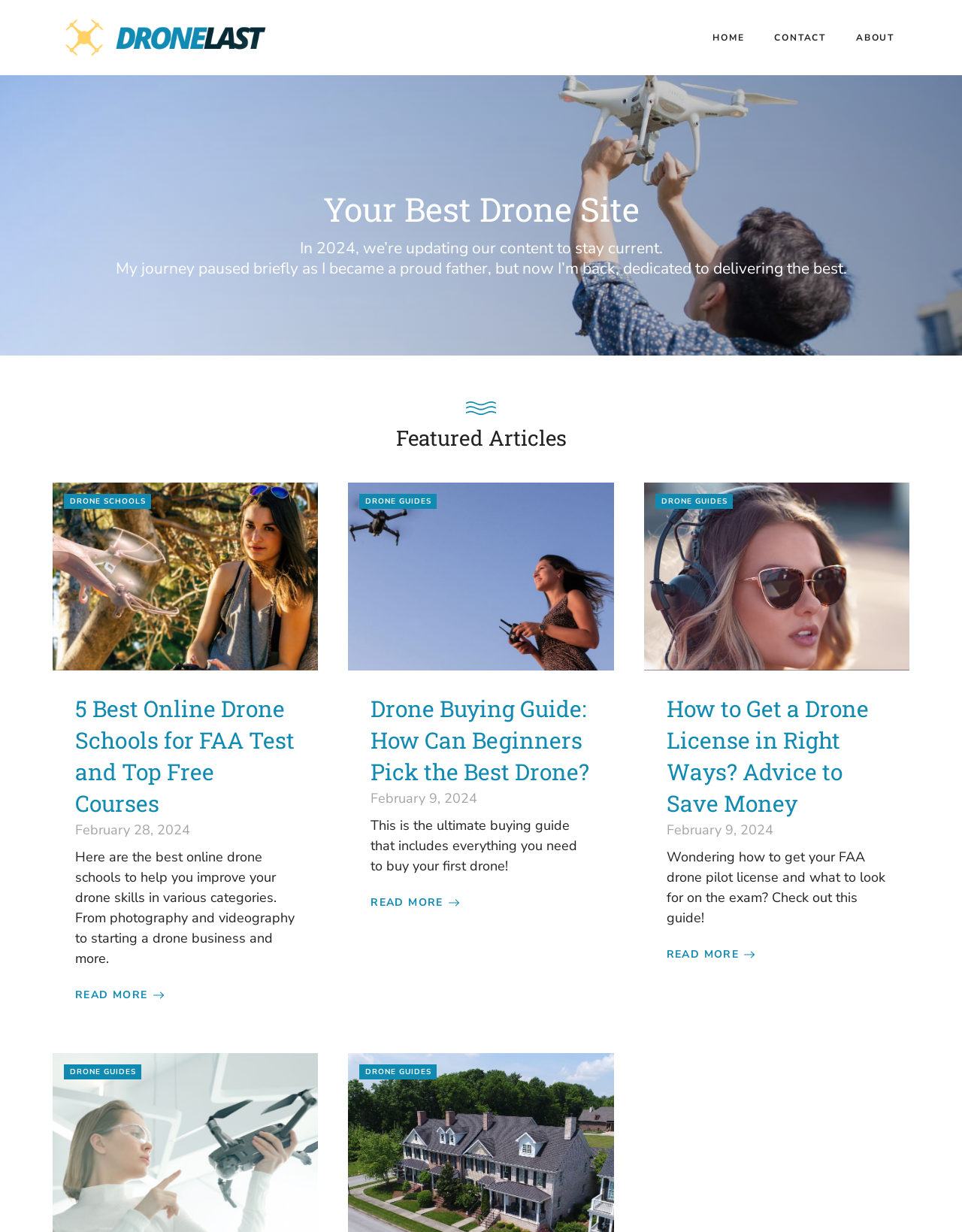What is the date of the second featured article?
Please respond to the question with as much detail as possible.

The date of the second featured article can be found in the time element, which is located below the heading element of the second article. The date is specified as 'February 9, 2024'.